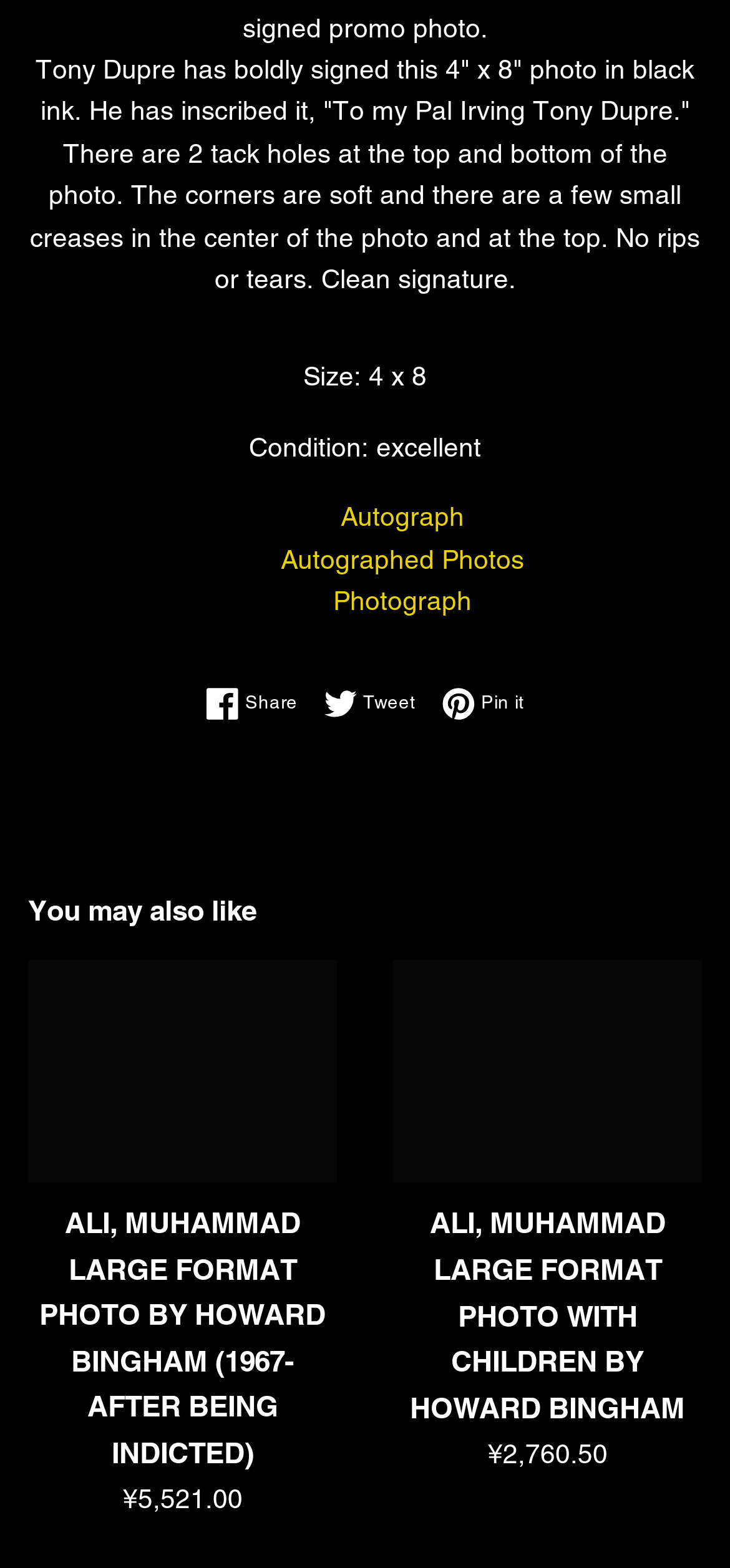Locate the bounding box coordinates of the clickable area needed to fulfill the instruction: "Check the 'Tech News' link".

None